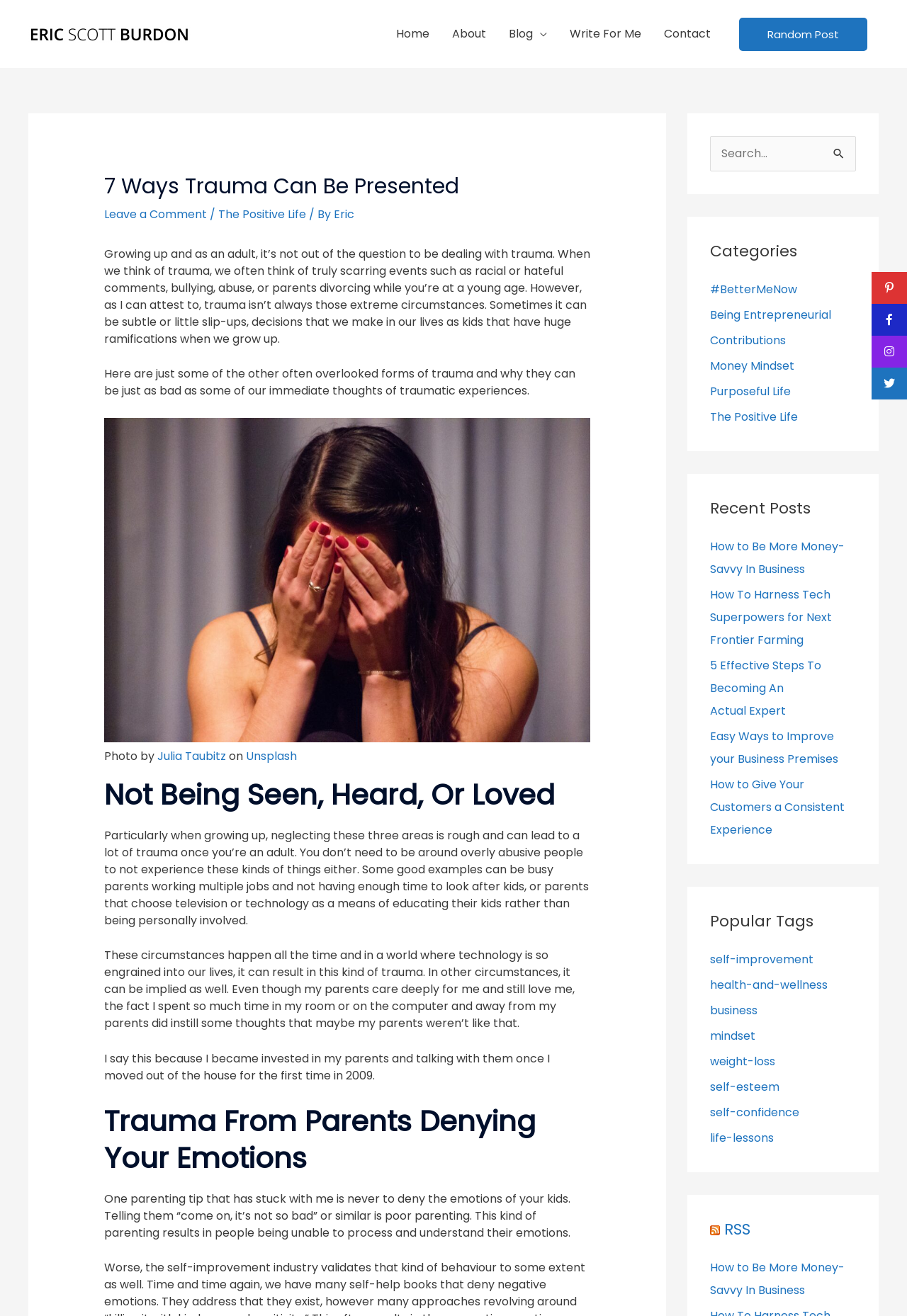What is the author's name?
Using the image as a reference, answer the question with a short word or phrase.

Eric Scott Burdon